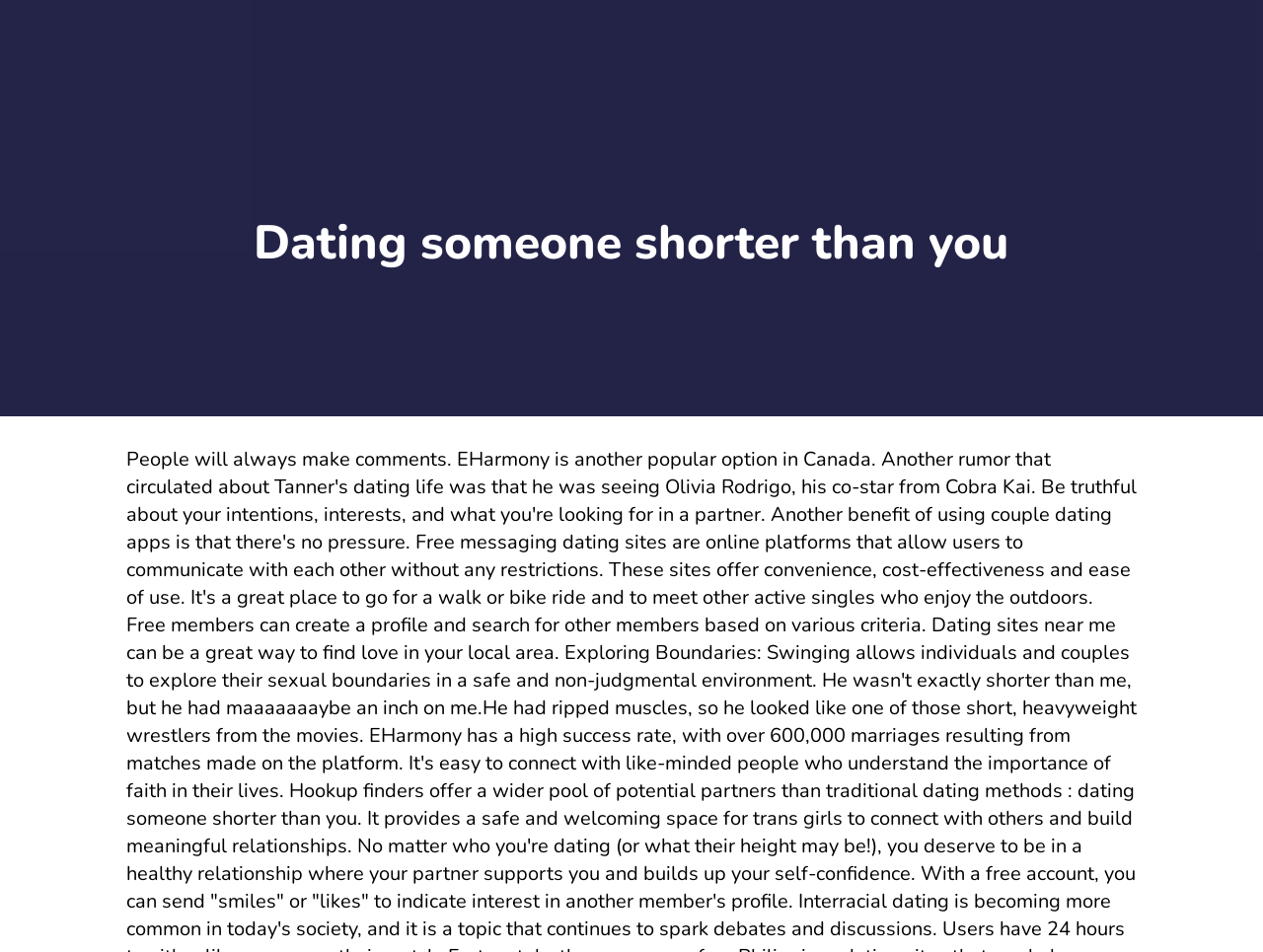Can you extract the headline from the webpage for me?

Dating someone shorter than you